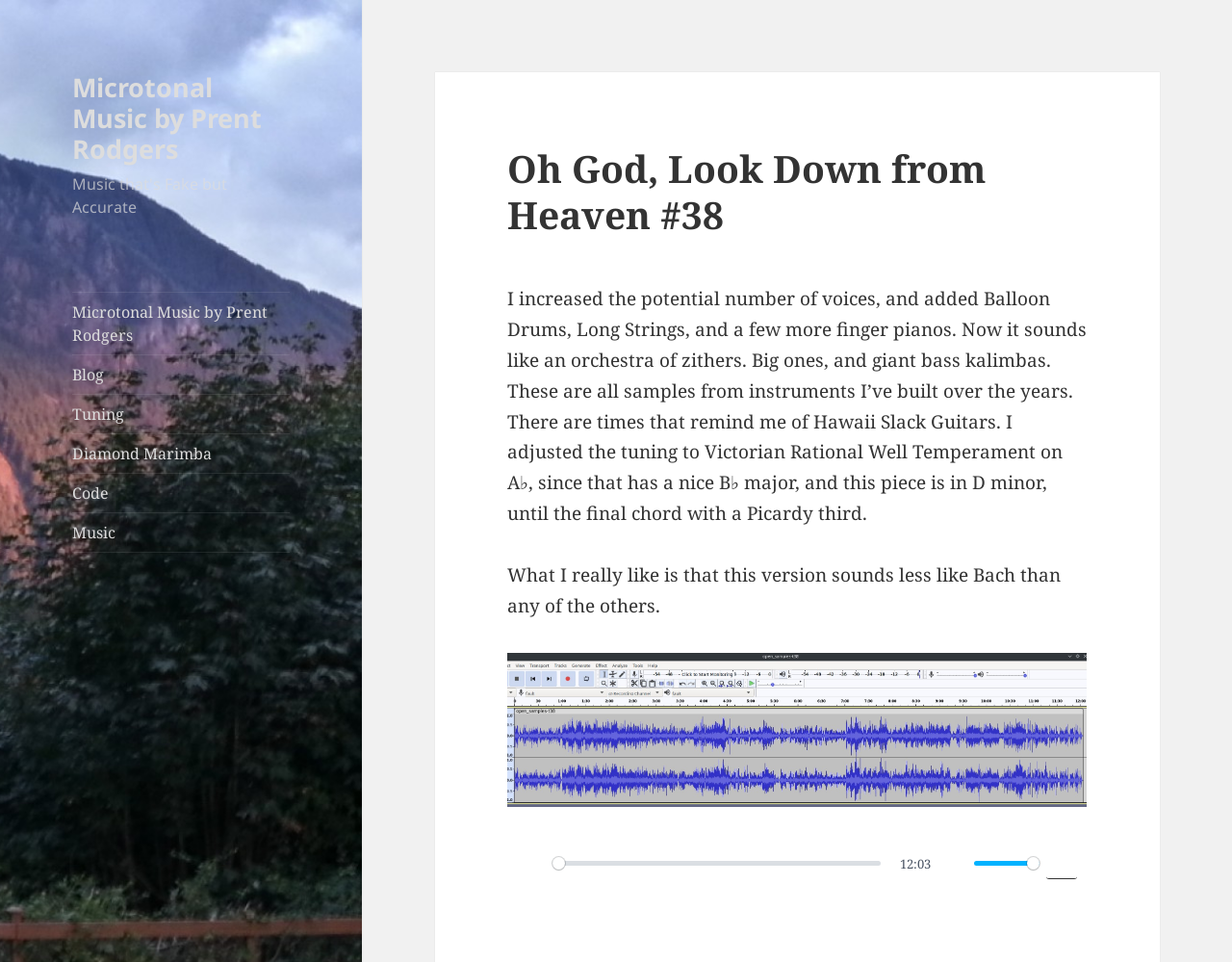Extract the main heading from the webpage content.

Oh God, Look Down from Heaven #38